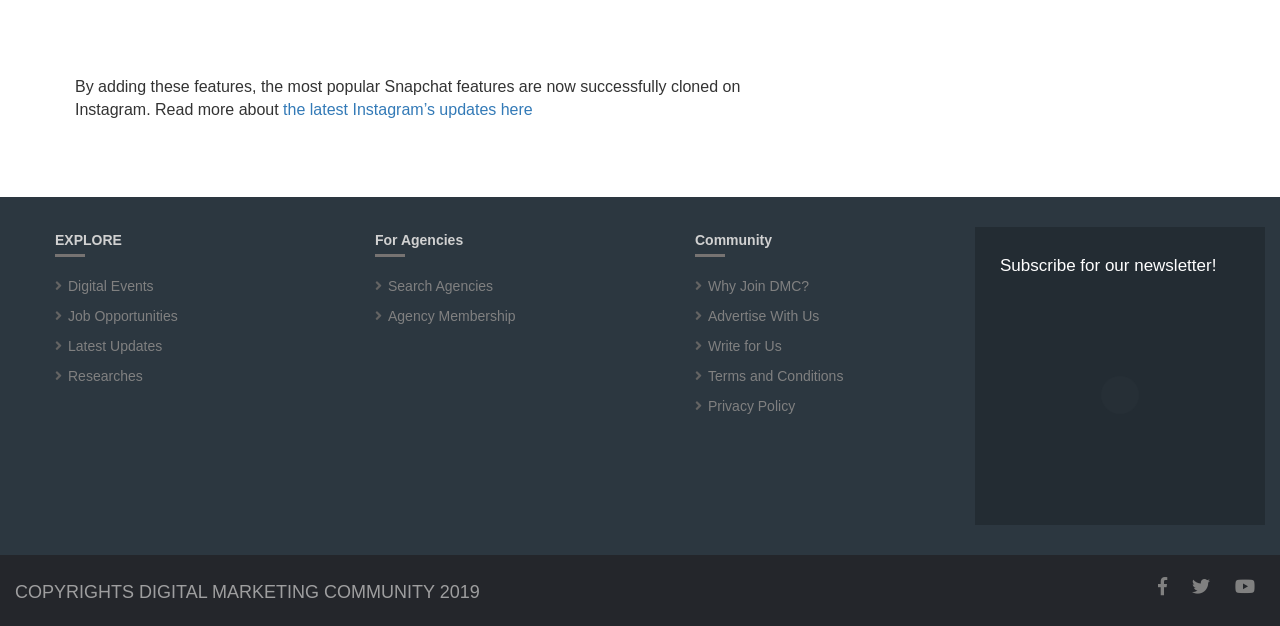Please find the bounding box coordinates of the element that must be clicked to perform the given instruction: "Search for Agencies". The coordinates should be four float numbers from 0 to 1, i.e., [left, top, right, bottom].

[0.303, 0.444, 0.385, 0.47]